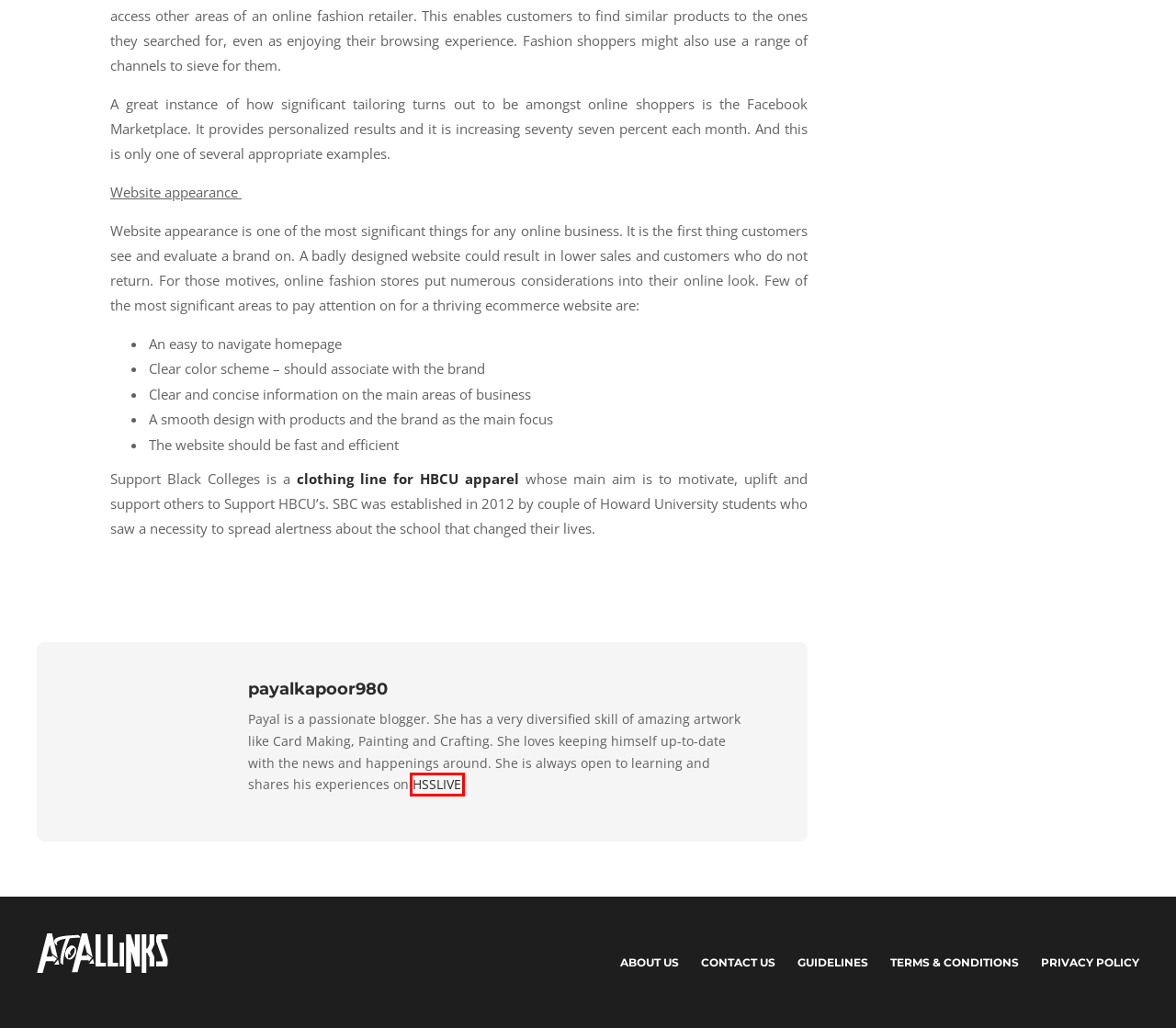Examine the screenshot of the webpage, which includes a red bounding box around an element. Choose the best matching webpage description for the page that will be displayed after clicking the element inside the red bounding box. Here are the candidates:
A. Education - AtoAllinks
B. Technology - AtoAllinks
C. Guest Posting | Articles | Blogger - gizmolinks.com
D. HSSlive.co.in -
E. Fashion - AtoAllinks
F. Support Black Colleges - HBCU Clothing and HBCU Apparel– SupportBlackColleges
G. Business - AtoAllinks
H. AtoAllinks

D